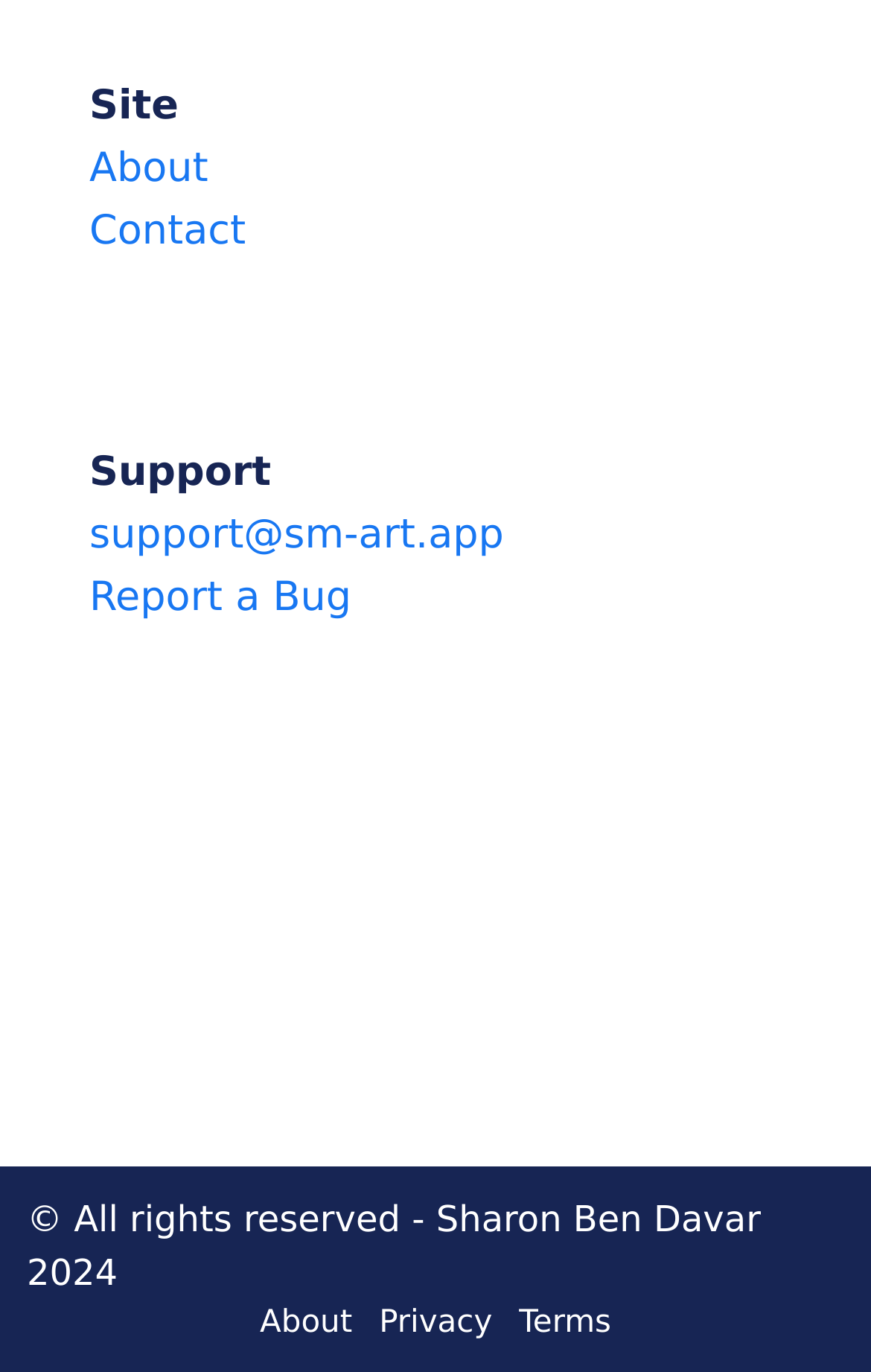How many links are there at the bottom of the webpage?
Refer to the image and respond with a one-word or short-phrase answer.

3